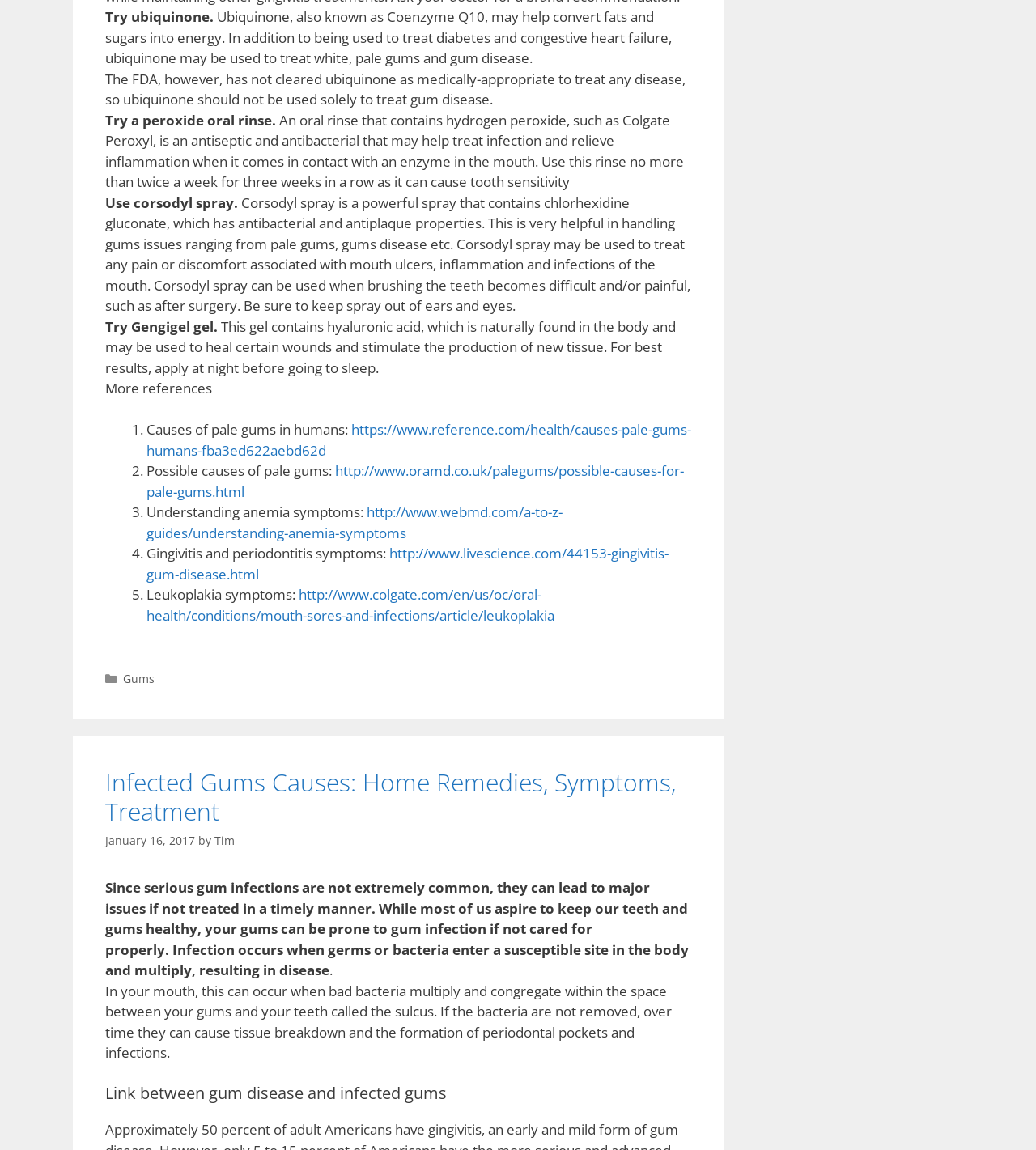Pinpoint the bounding box coordinates of the clickable area necessary to execute the following instruction: "Read the article about Infected Gums Causes: Home Remedies, Symptoms, Treatment". The coordinates should be given as four float numbers between 0 and 1, namely [left, top, right, bottom].

[0.102, 0.666, 0.652, 0.72]